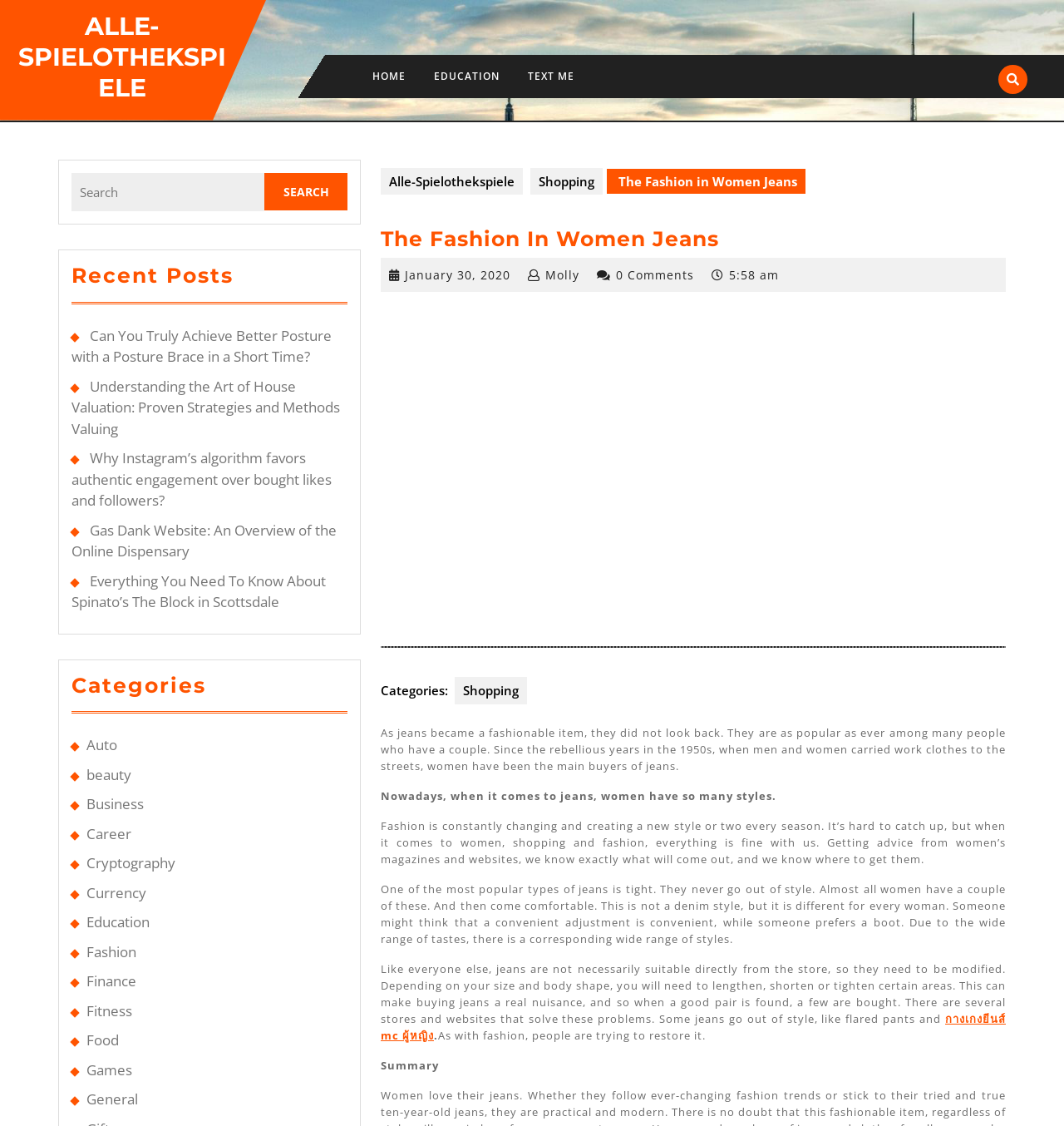Using the provided element description "beauty", determine the bounding box coordinates of the UI element.

[0.081, 0.679, 0.123, 0.696]